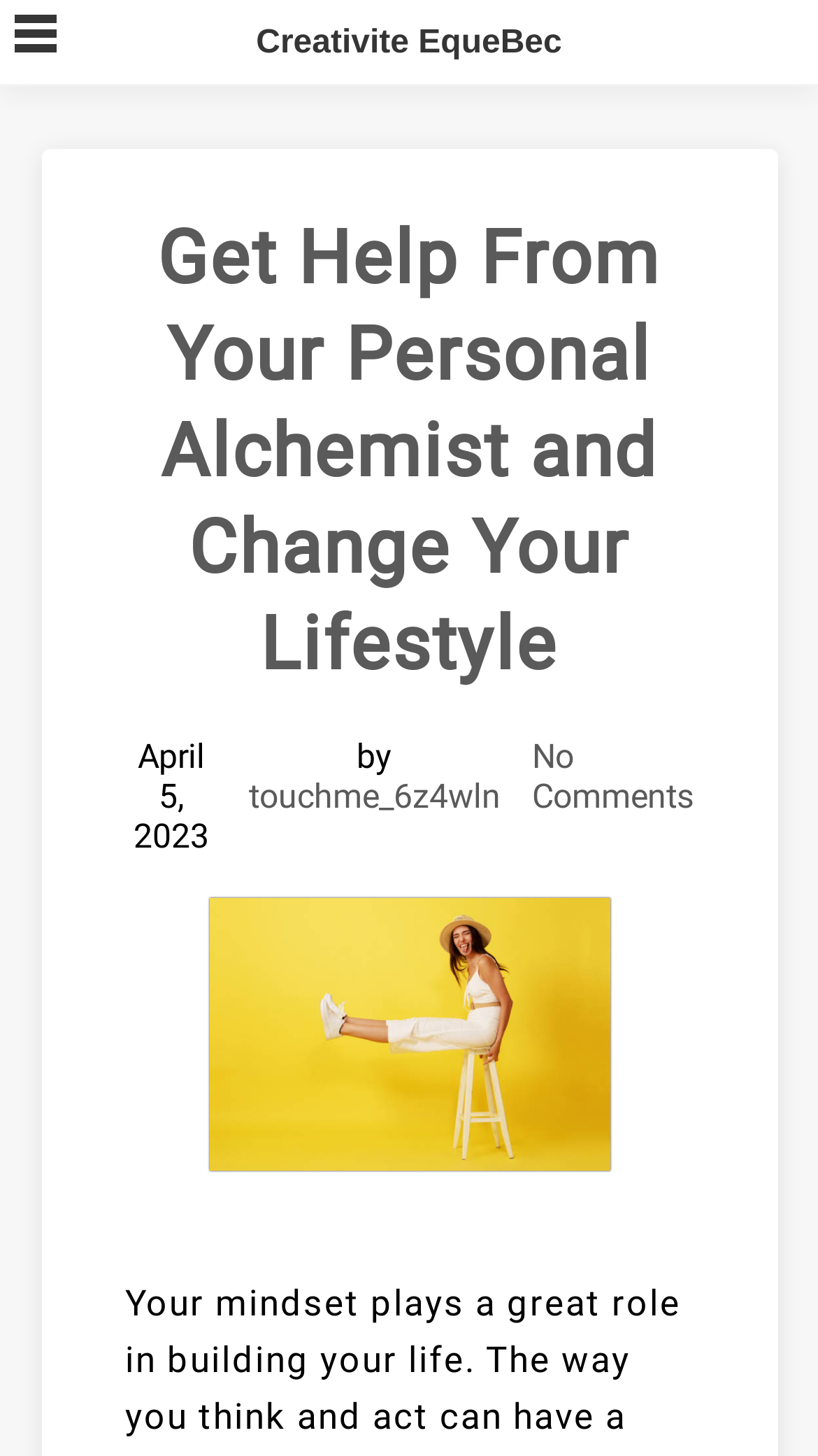Generate a comprehensive caption for the webpage you are viewing.

The webpage appears to be a blog post or article page. At the top, there is a checkbox and a button, both positioned at the top-left corner of the page. 

Below these elements, there is a link with the text "Creativite EqueBec", which spans across the top section of the page, from the left to the right. 

Underneath this link, a prominent heading reads "Get Help From Your Personal Alchemist and Change Your Lifestyle", taking up a significant portion of the page's width and height. 

To the right of the heading, there are three lines of text. The first line displays the date "April 5, 2023". The second line contains the text "by", and the third line has a link with the text "touchme_6z4wln". These lines are positioned vertically, with the date at the top, followed by the "by" text, and then the link. 

Further to the right, there is another link with the text "No Comments". 

At the bottom of the page, there is another link with no text, positioned below the previous links and text.